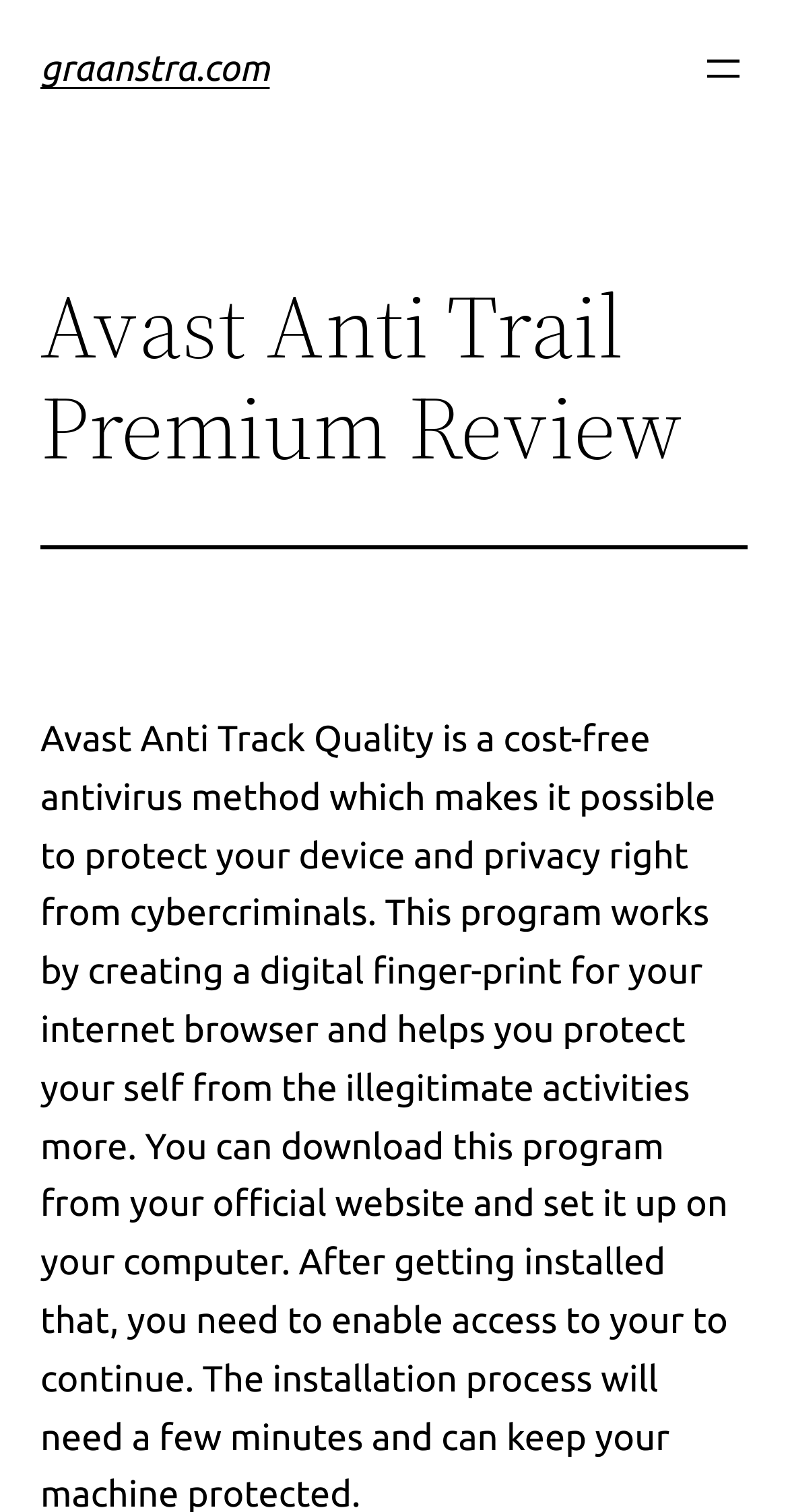From the webpage screenshot, identify the region described by graanstra.com. Provide the bounding box coordinates as (top-left x, top-left y, bottom-right x, bottom-right y), with each value being a floating point number between 0 and 1.

[0.051, 0.032, 0.342, 0.059]